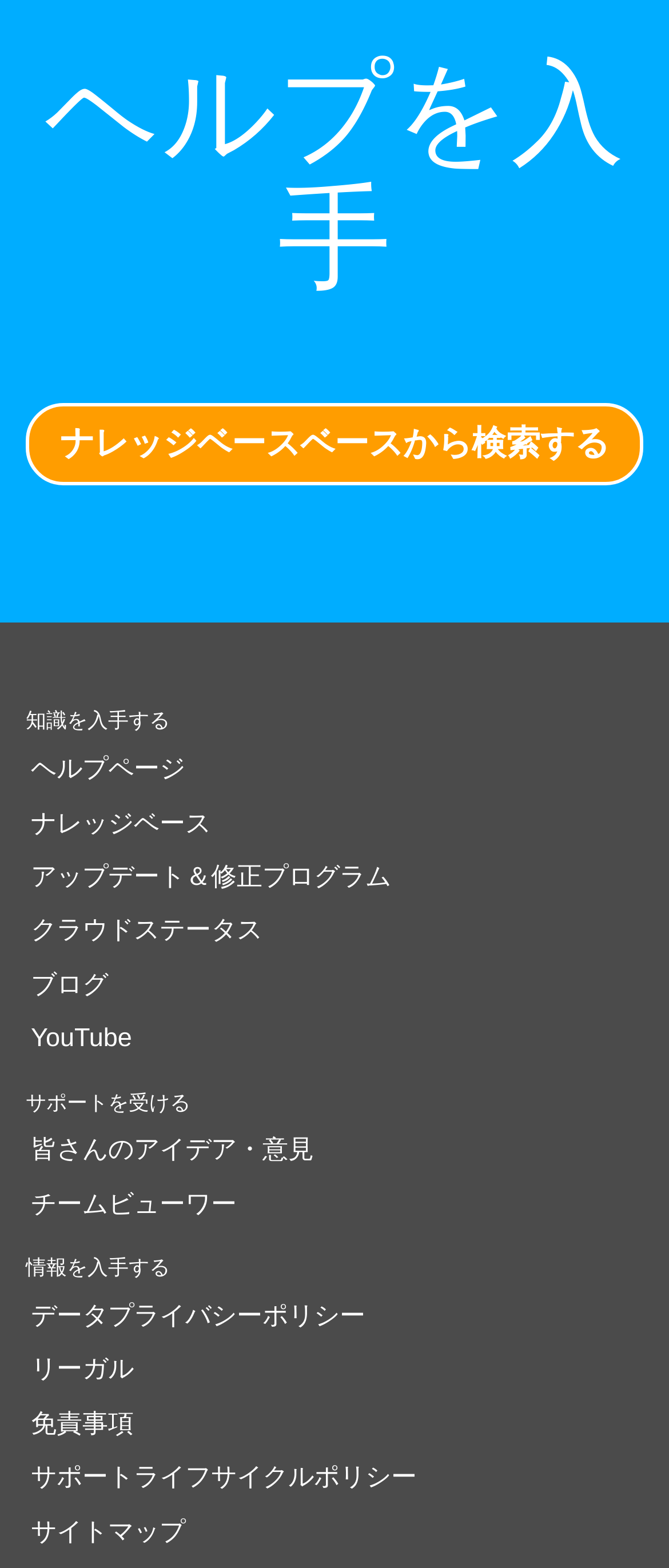Please specify the bounding box coordinates of the region to click in order to perform the following instruction: "check cloud status".

[0.046, 0.584, 0.392, 0.603]